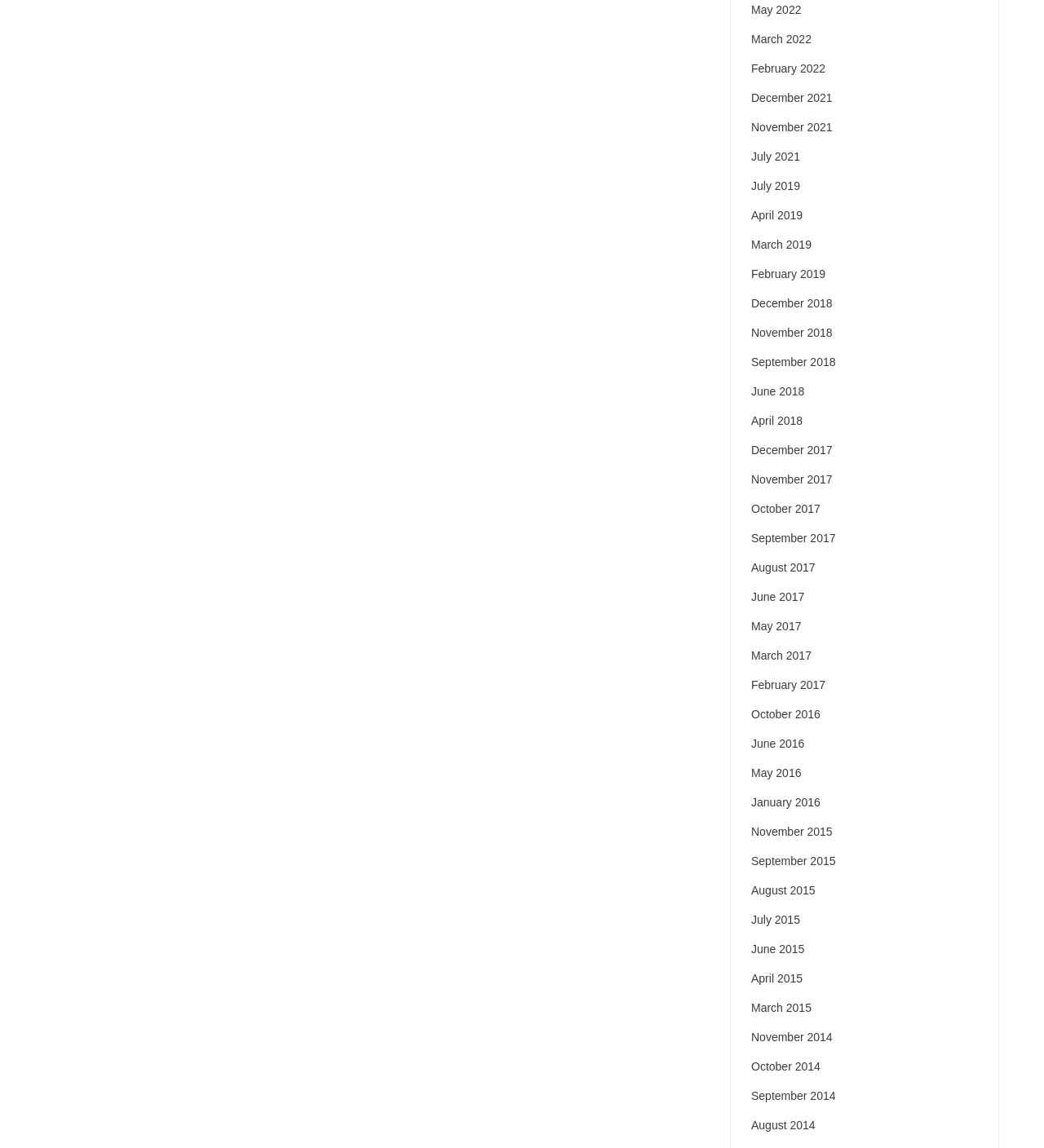What is the oldest archive link?
Please provide a comprehensive answer based on the contents of the image.

The oldest archive link is 'November 2014', which is located at the bottom of the list of links. This suggests that the webpage has been active for at least 8 years.